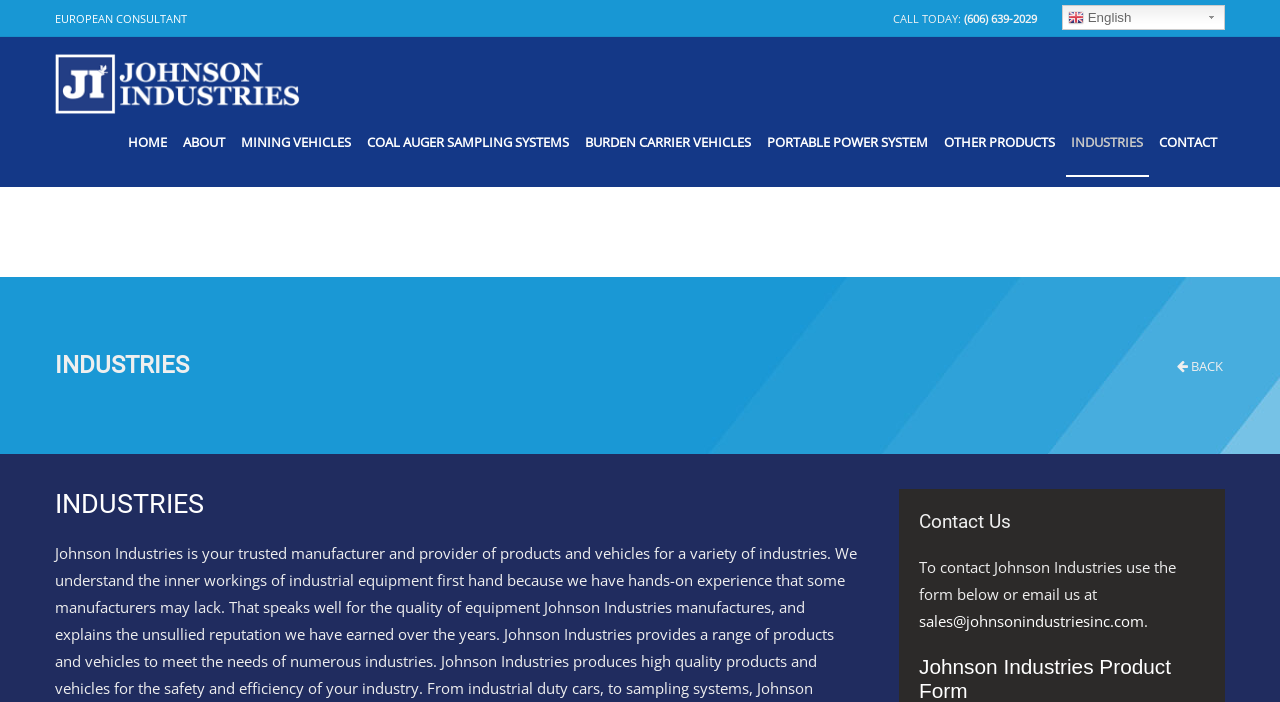Find the bounding box coordinates of the element to click in order to complete this instruction: "Click the 'HOME' link". The bounding box coordinates must be four float numbers between 0 and 1, denoted as [left, top, right, bottom].

[0.094, 0.138, 0.137, 0.266]